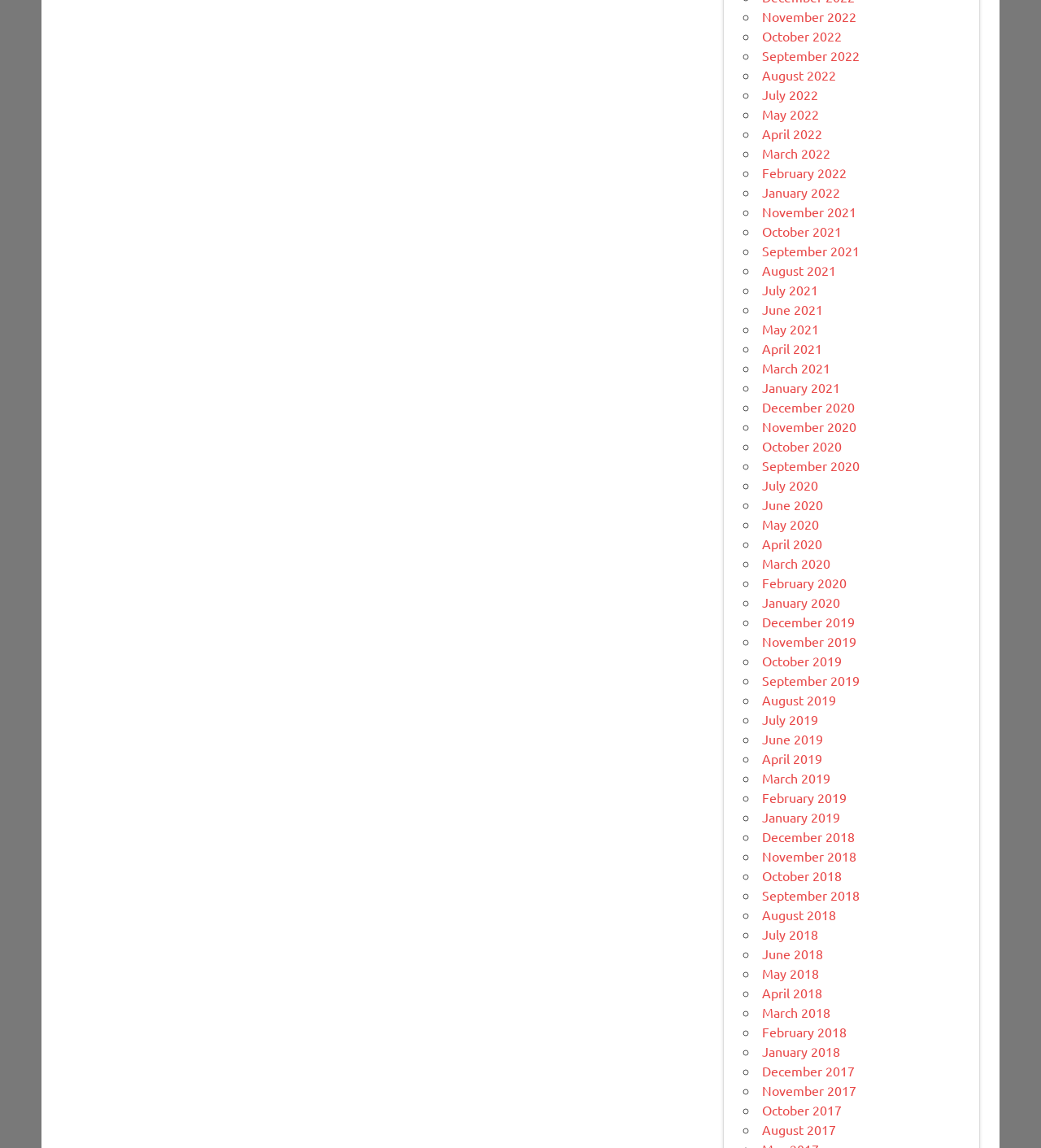Are all months of the year listed for 2020?
Use the image to answer the question with a single word or phrase.

Yes